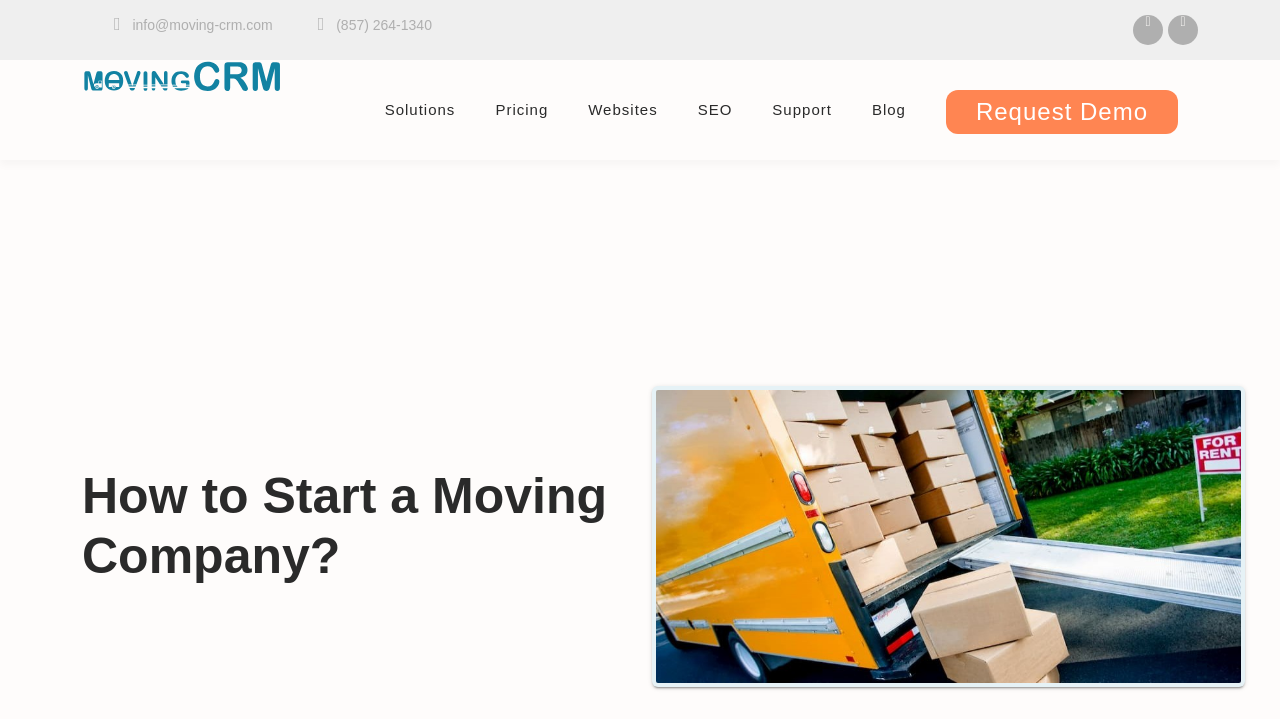Please specify the bounding box coordinates for the clickable region that will help you carry out the instruction: "Request a demo".

[0.739, 0.125, 0.92, 0.186]